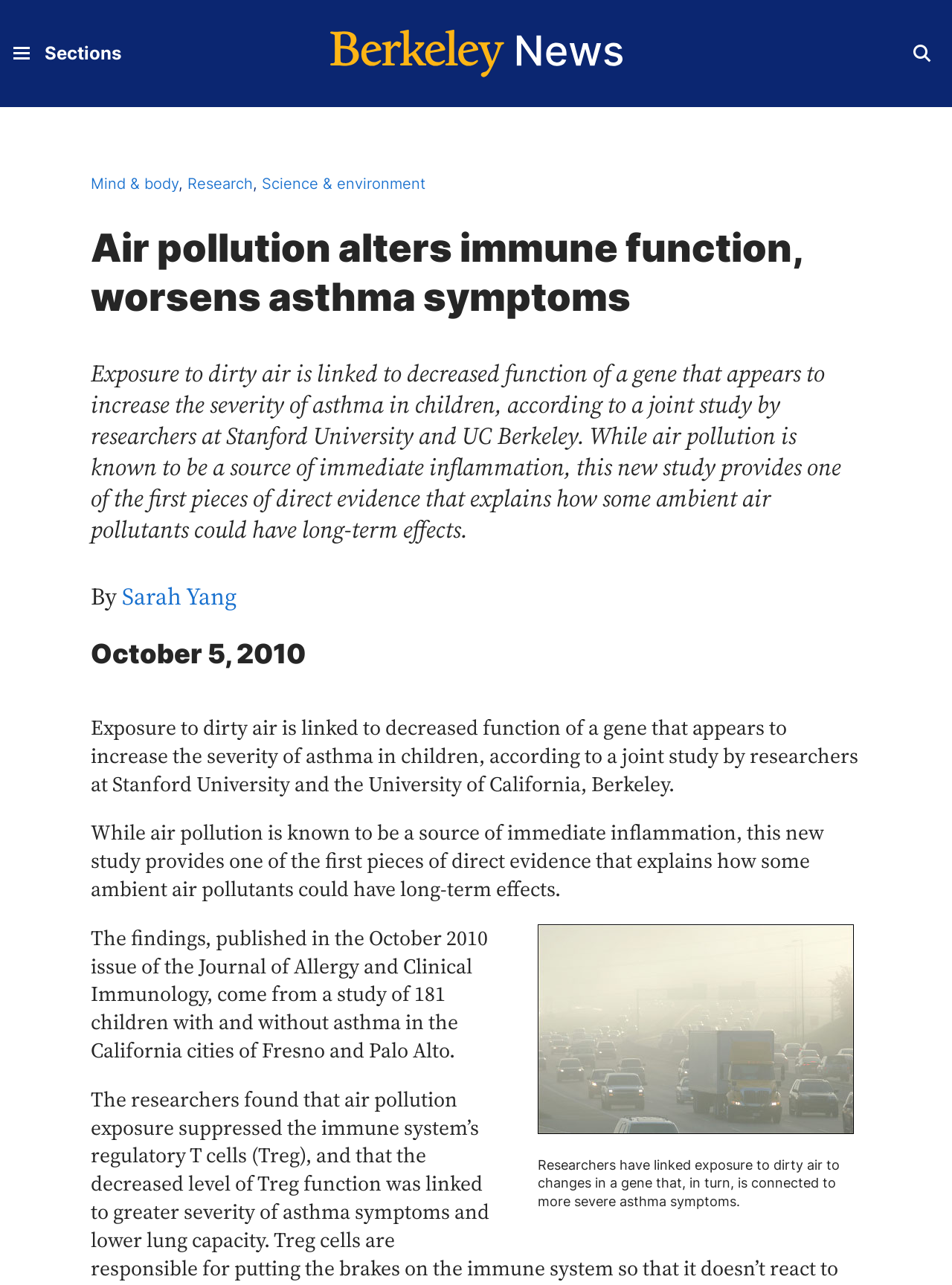Extract the bounding box of the UI element described as: "Sarah Yang".

[0.128, 0.451, 0.248, 0.477]